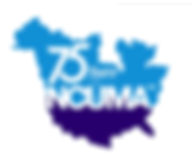What does the logo represent?
Look at the image and answer the question with a single word or phrase.

NCUMA